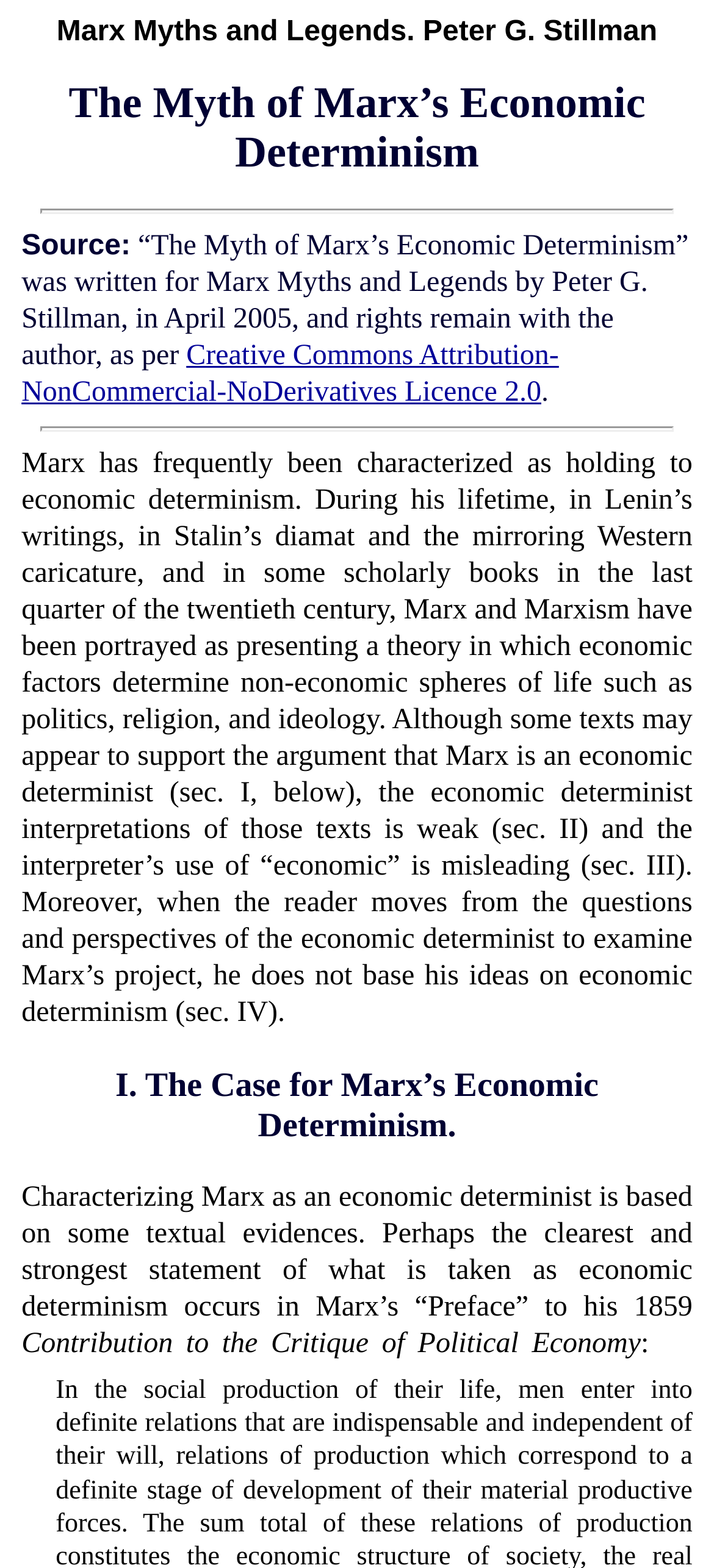Based on the element description: "Creative Commons Attribution-NonCommercial-NoDerivatives Licence 2.0", identify the UI element and provide its bounding box coordinates. Use four float numbers between 0 and 1, [left, top, right, bottom].

[0.03, 0.217, 0.783, 0.26]